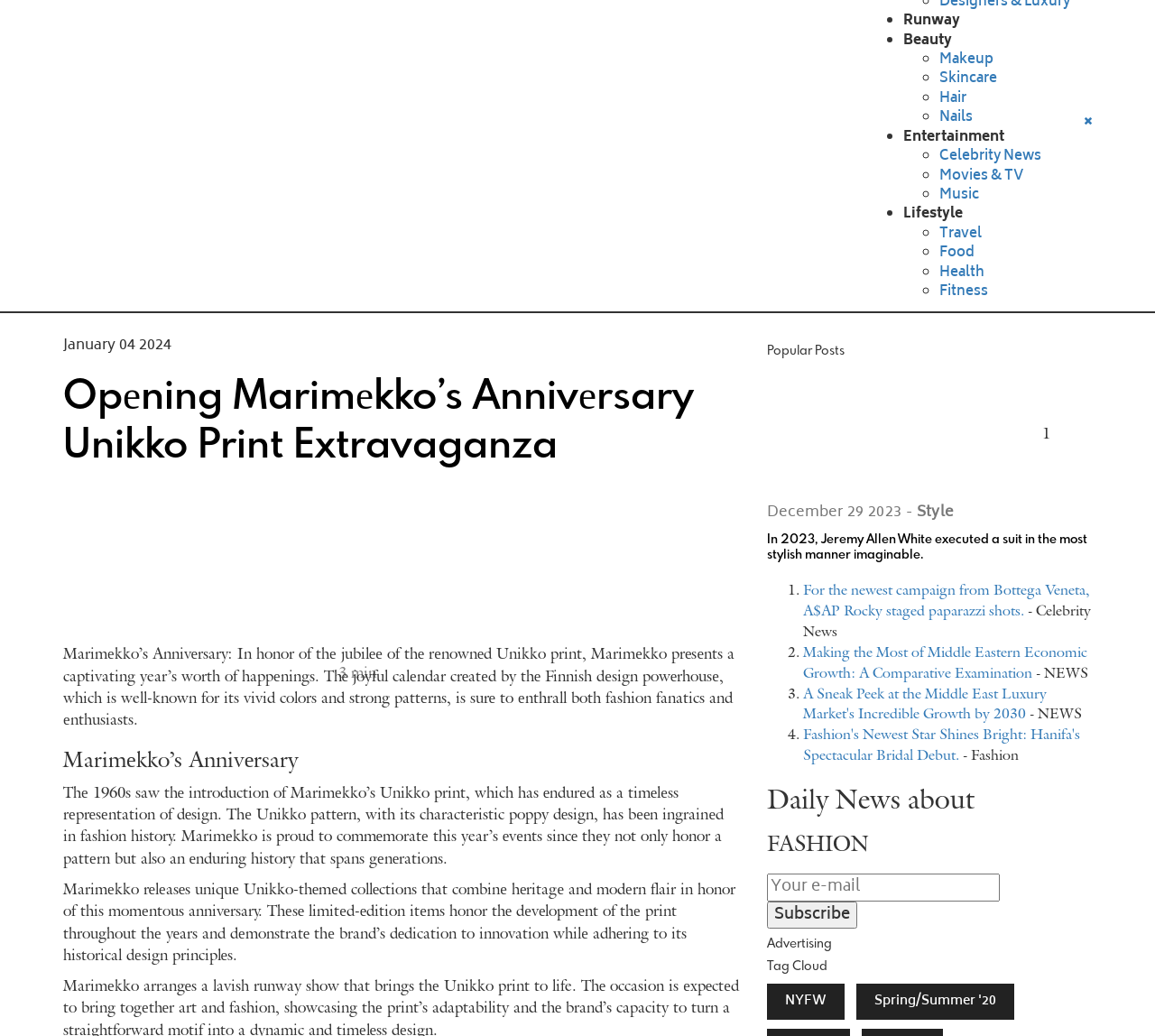Kindly determine the bounding box coordinates for the area that needs to be clicked to execute this instruction: "Click on the 'NYFW' tag".

[0.664, 0.949, 0.731, 0.984]